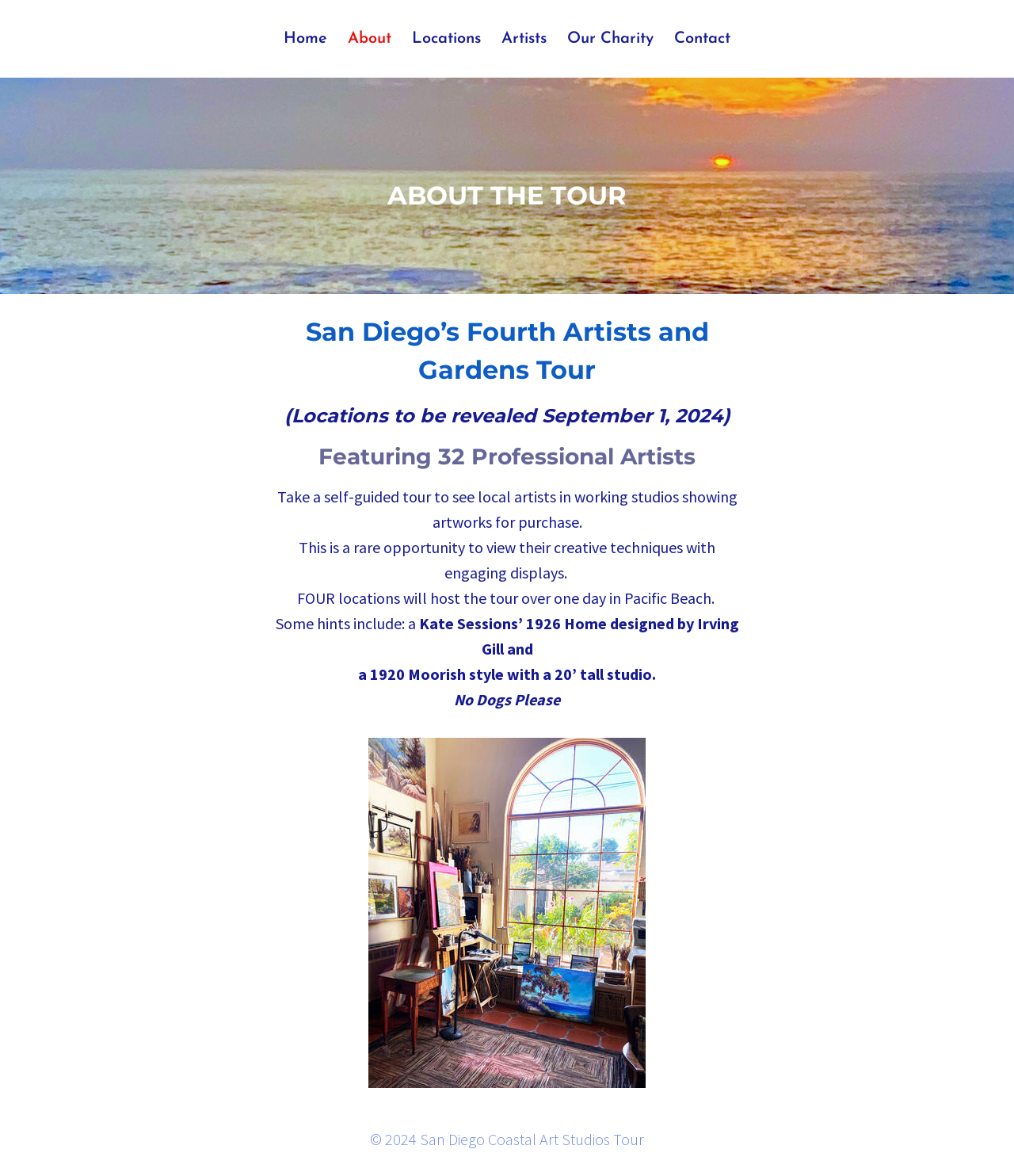What is not allowed in the tour?
Make sure to answer the question with a detailed and comprehensive explanation.

I found the answer by reading the text 'No Dogs Please' which explicitly states that dogs are not permitted in the tour.